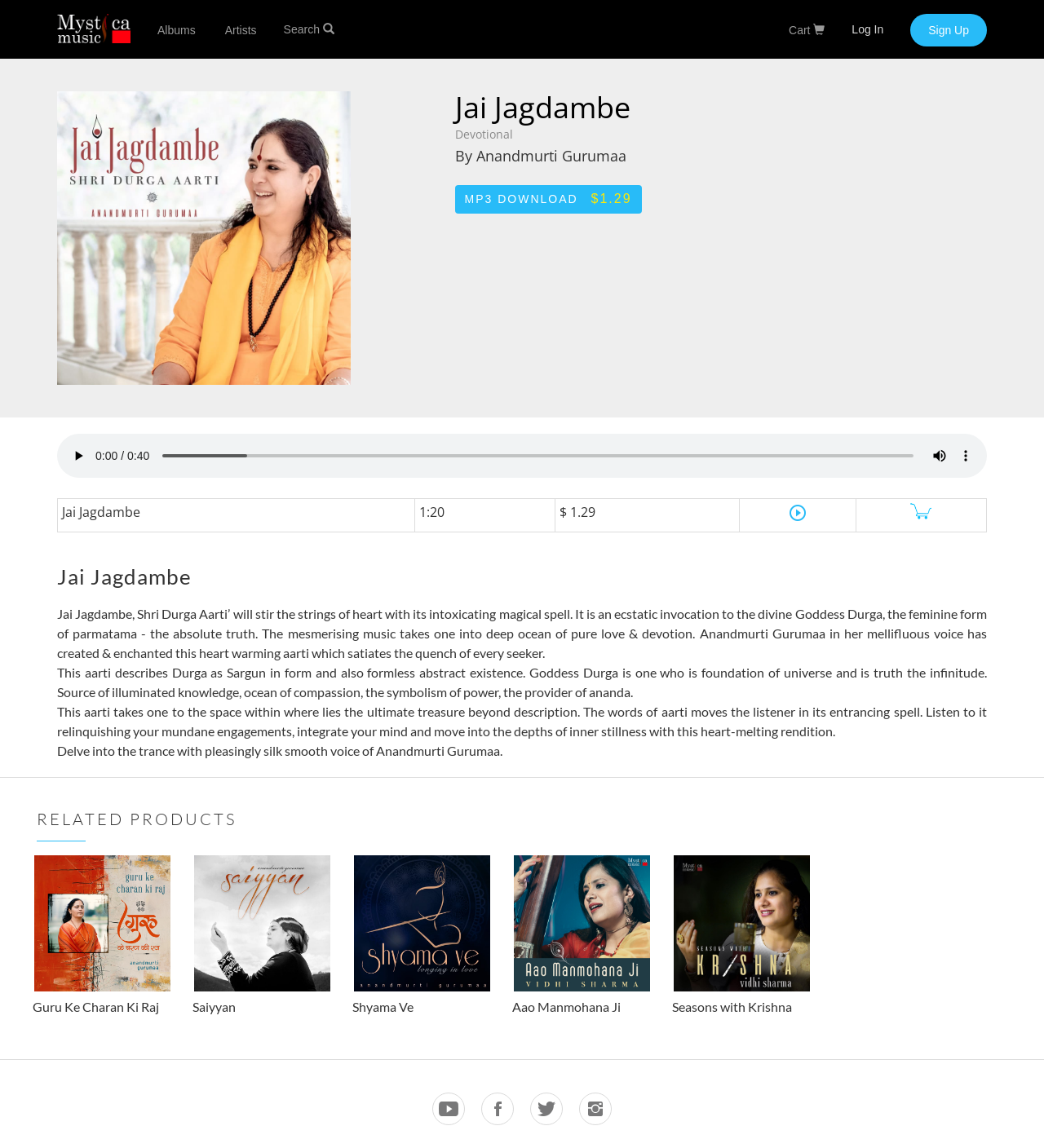What is the name of the album?
Based on the image, answer the question with as much detail as possible.

The name of the album can be found in the heading element with the text 'Jai Jagdambe' which is located at the top of the webpage, below the navigation links.